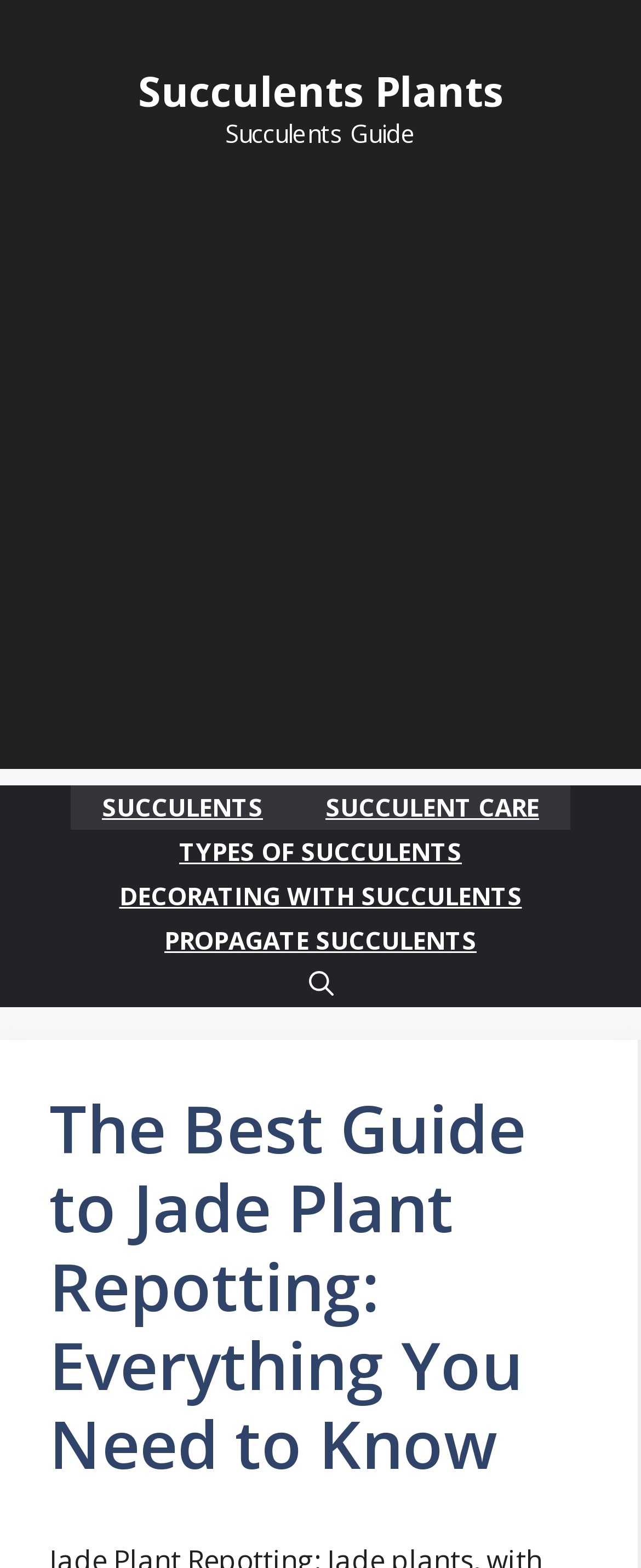Determine the bounding box coordinates for the HTML element described here: "Decorating with Succulents".

[0.137, 0.195, 0.863, 0.224]